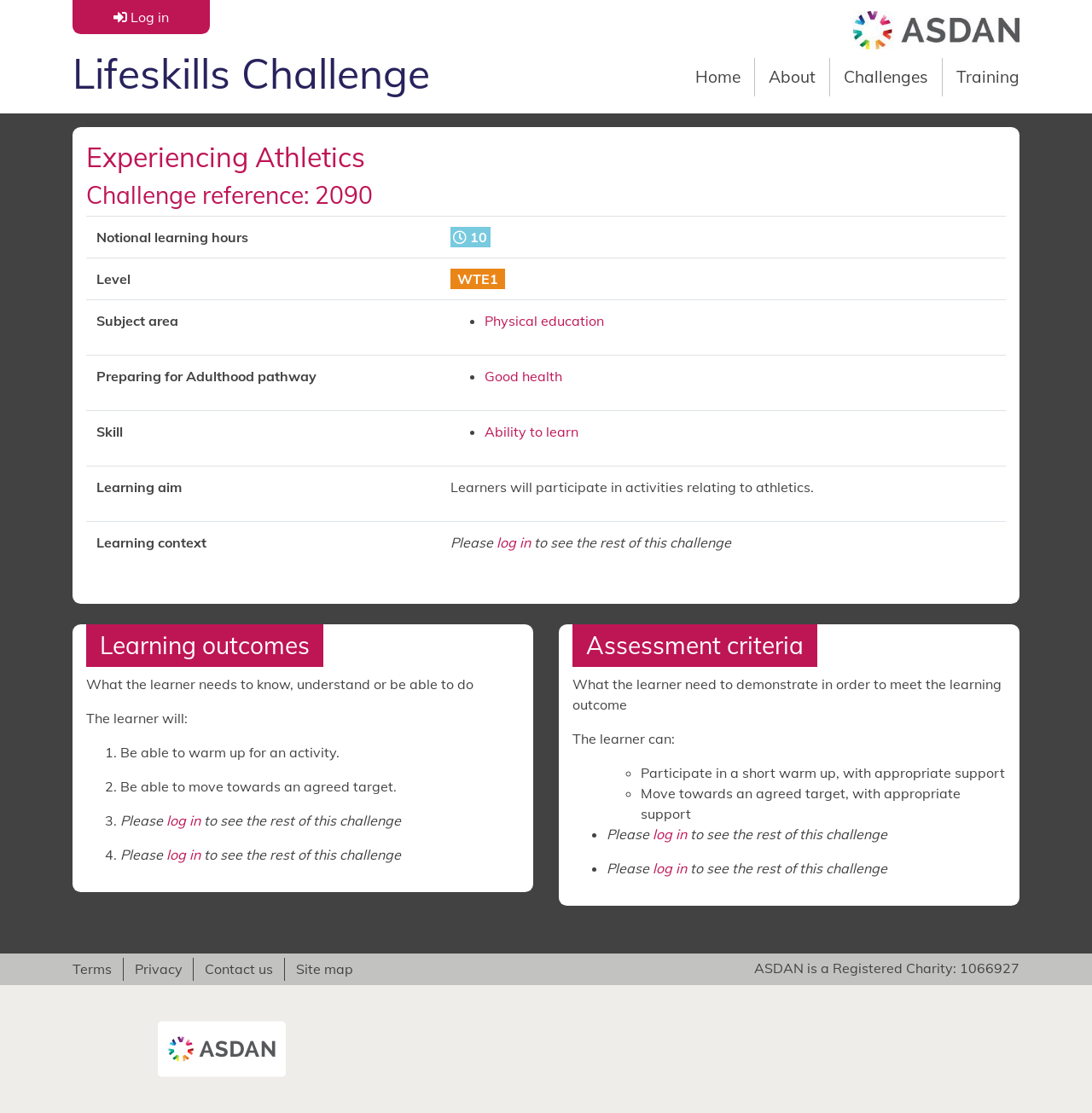Identify the bounding box coordinates of the clickable region necessary to fulfill the following instruction: "Click Log in". The bounding box coordinates should be four float numbers between 0 and 1, i.e., [left, top, right, bottom].

[0.066, 0.0, 0.192, 0.031]